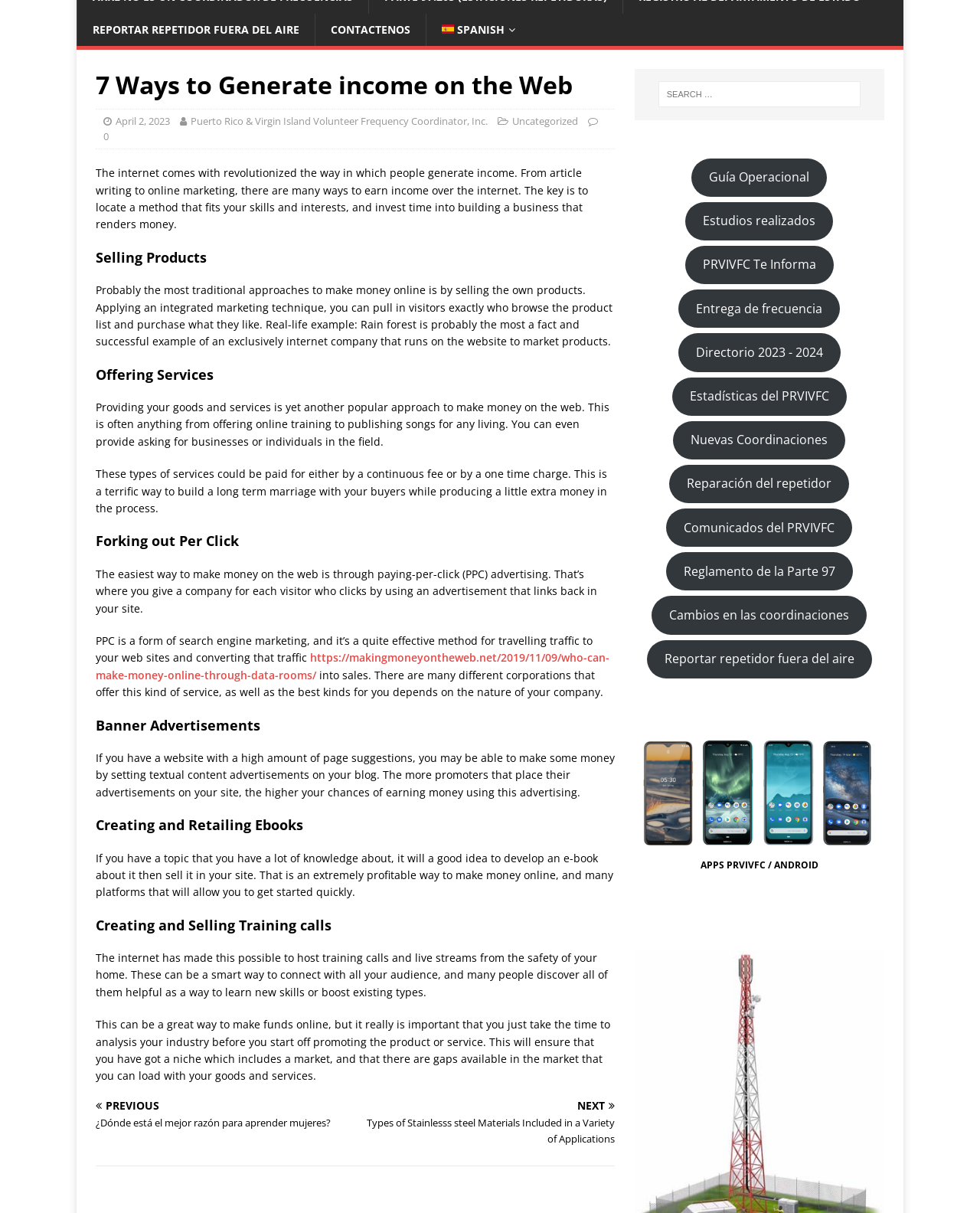Based on the element description, predict the bounding box coordinates (top-left x, top-left y, bottom-right x, bottom-right y) for the UI element in the screenshot: Spanish

[0.434, 0.011, 0.541, 0.038]